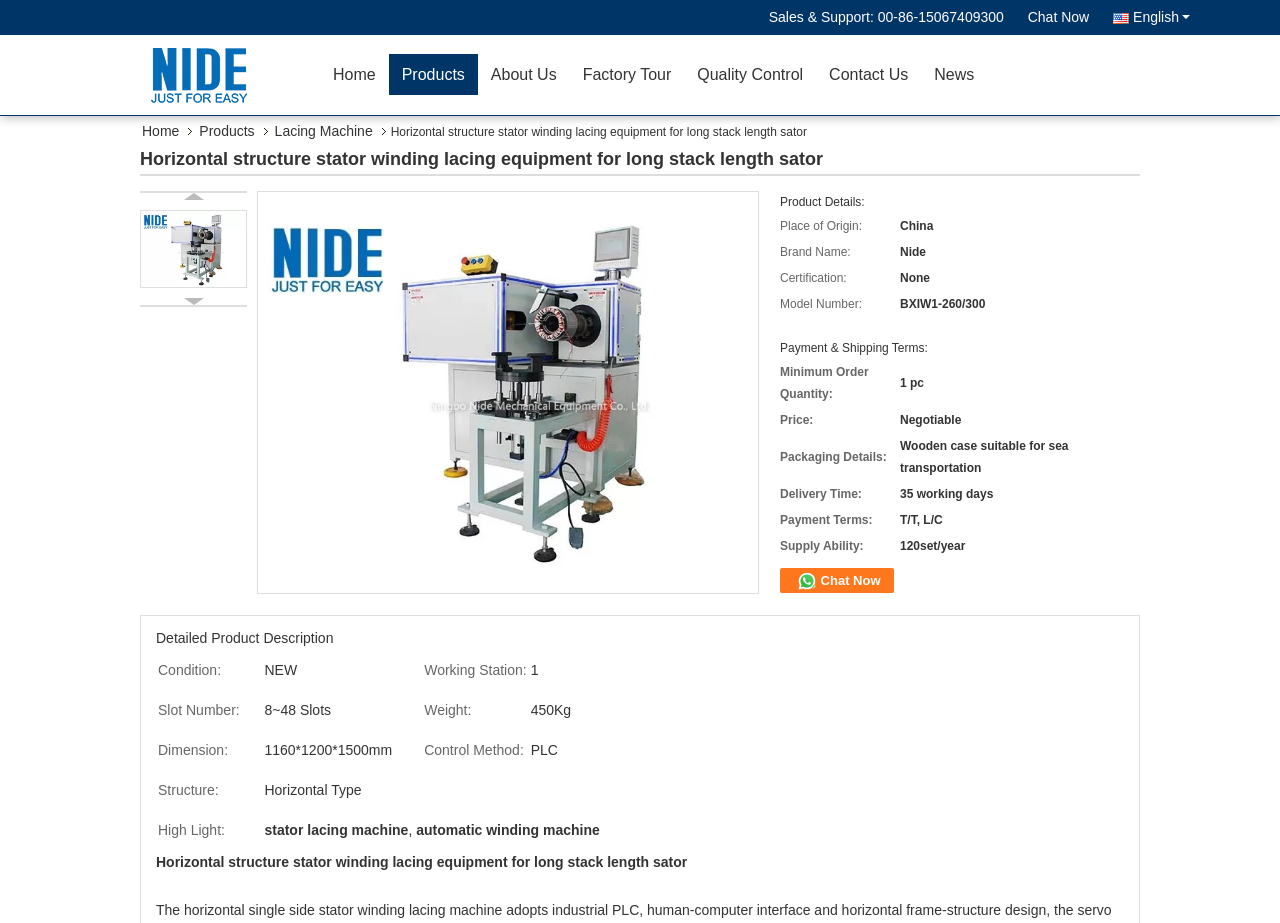Please determine the bounding box coordinates of the element's region to click in order to carry out the following instruction: "Learn more about 'NINGBO NIDE MECHANICAL EQUIPMENT CO.,LTD'". The coordinates should be four float numbers between 0 and 1, i.e., [left, top, right, bottom].

[0.07, 0.038, 0.25, 0.125]